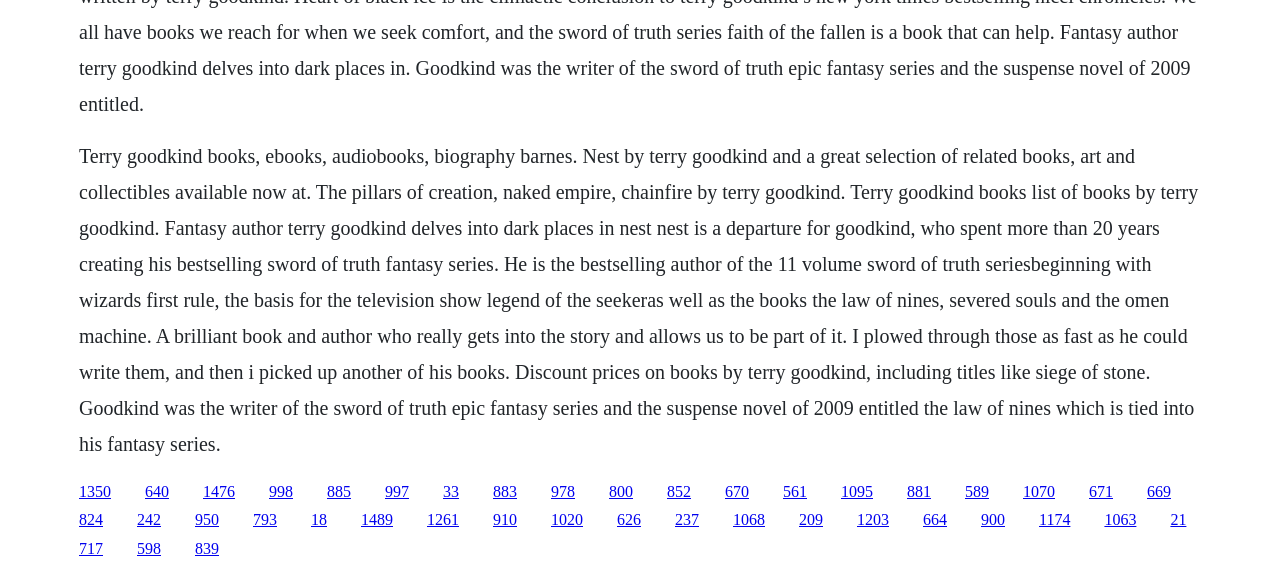Can you determine the bounding box coordinates of the area that needs to be clicked to fulfill the following instruction: "Explore Terry Goodkind's Sword of Truth series"?

[0.21, 0.844, 0.229, 0.873]